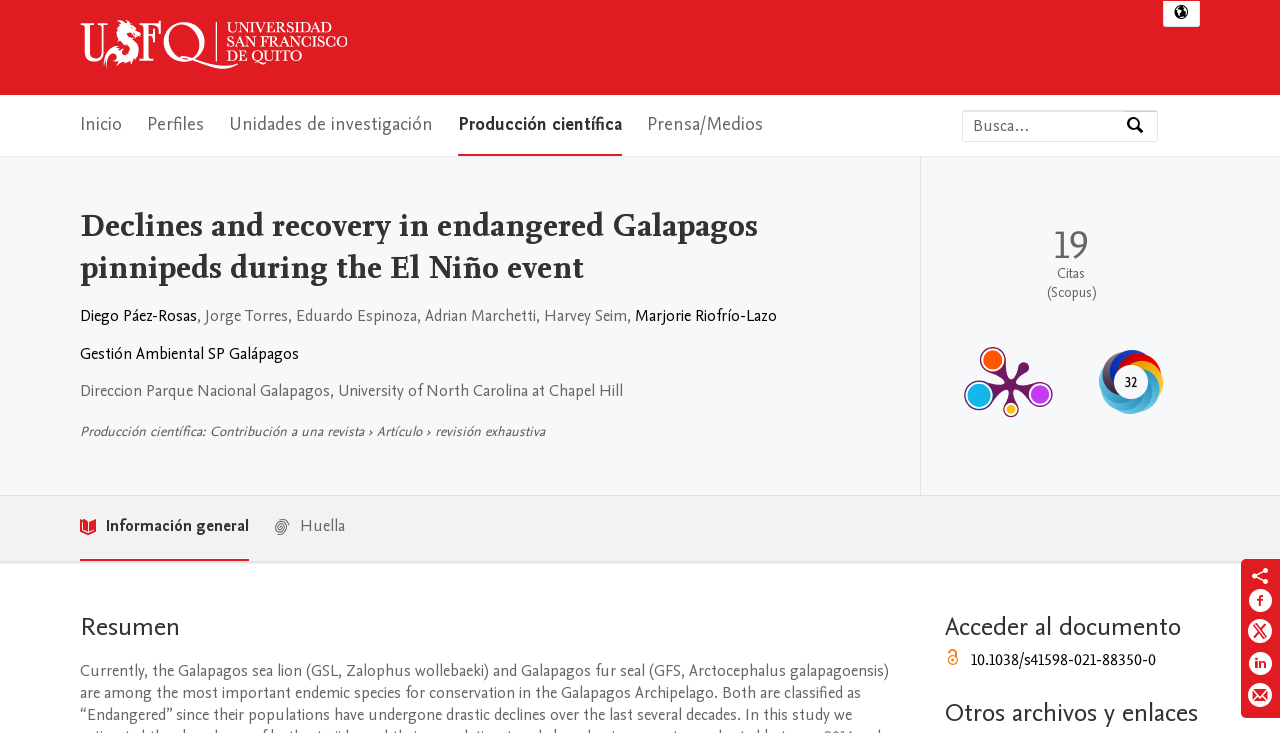Please determine the bounding box of the UI element that matches this description: aria-label="Compartir en Twitter". The coordinates should be given as (top-left x, top-left y, bottom-right x, bottom-right y), with all values between 0 and 1.

[0.975, 0.846, 0.994, 0.888]